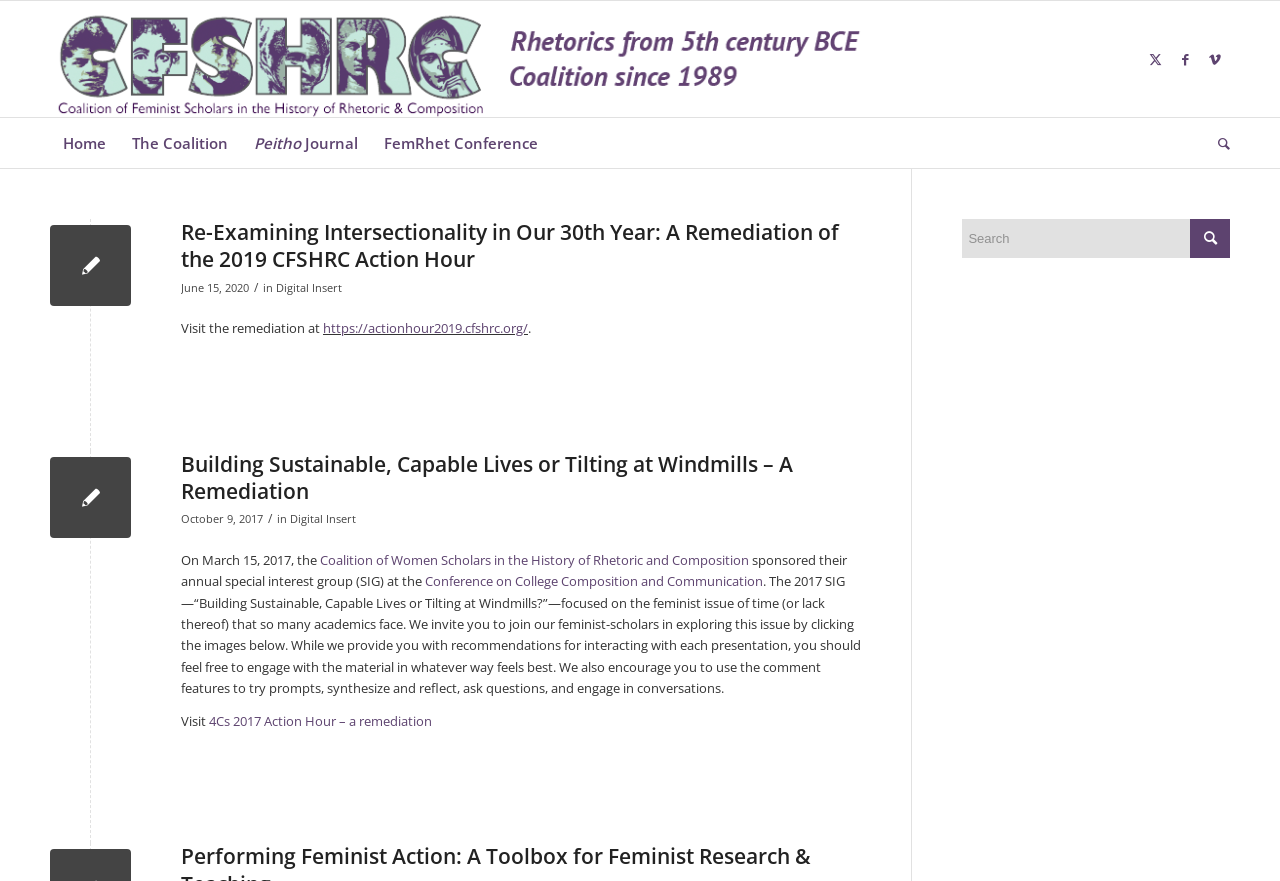Locate the bounding box coordinates of the clickable area needed to fulfill the instruction: "Click on the CFSHRC link".

[0.039, 0.001, 0.679, 0.133]